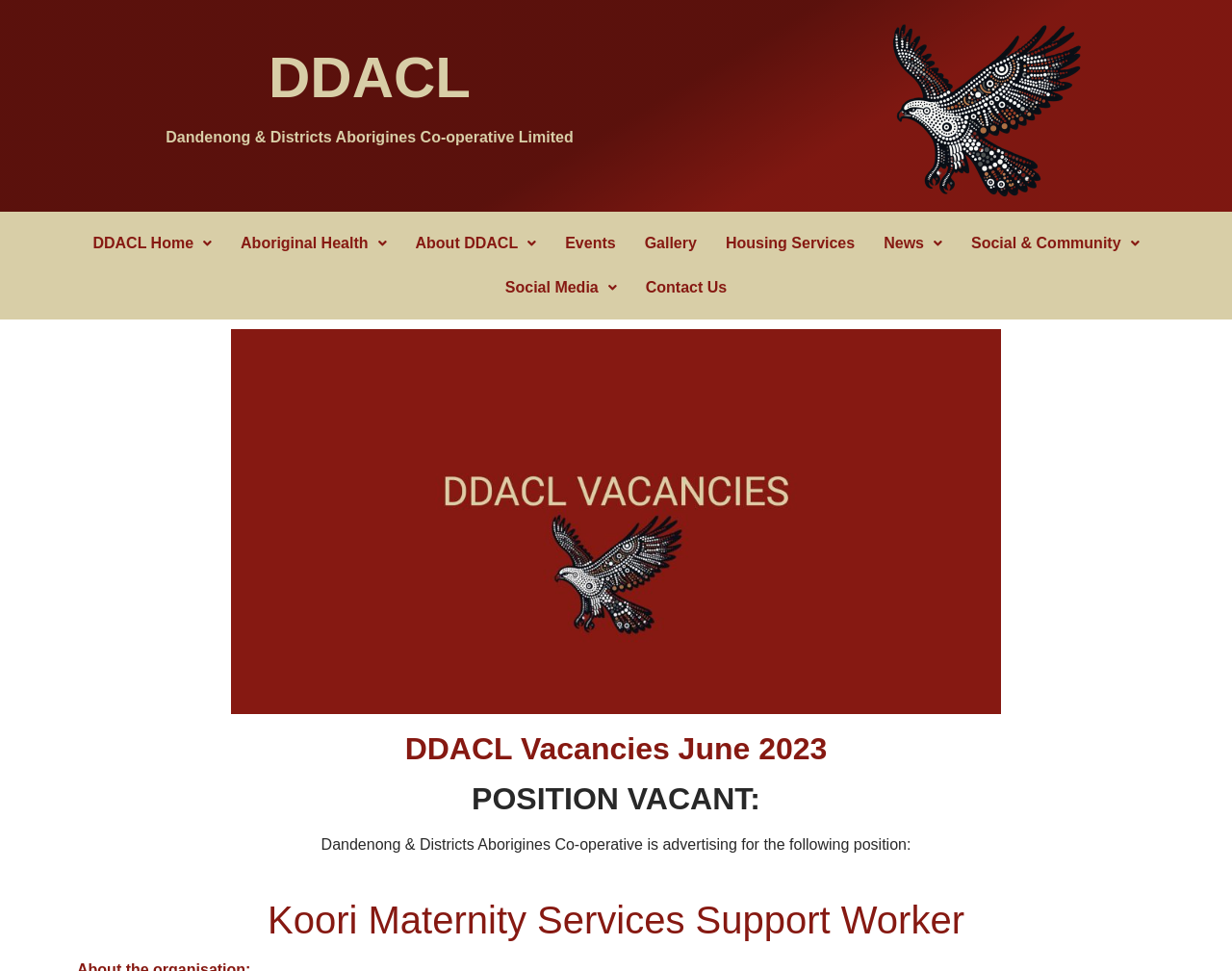Determine the bounding box coordinates of the region I should click to achieve the following instruction: "check Contact Us". Ensure the bounding box coordinates are four float numbers between 0 and 1, i.e., [left, top, right, bottom].

[0.512, 0.274, 0.602, 0.319]